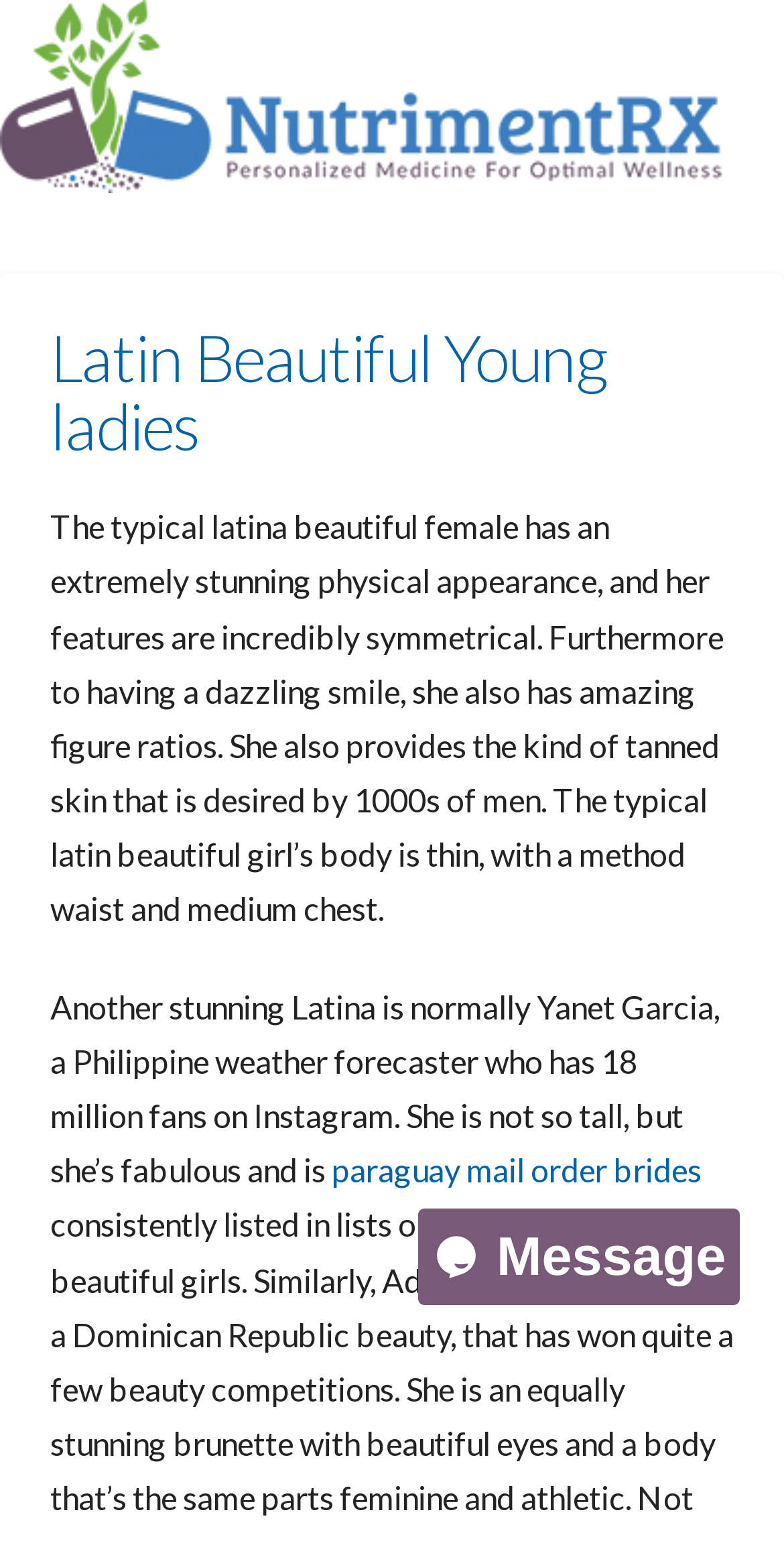What is the purpose of the chat widget?
Give a detailed response to the question by analyzing the screenshot.

The chat widget is likely used for customer support or assistance, allowing users to interact with the website's representatives or agents.